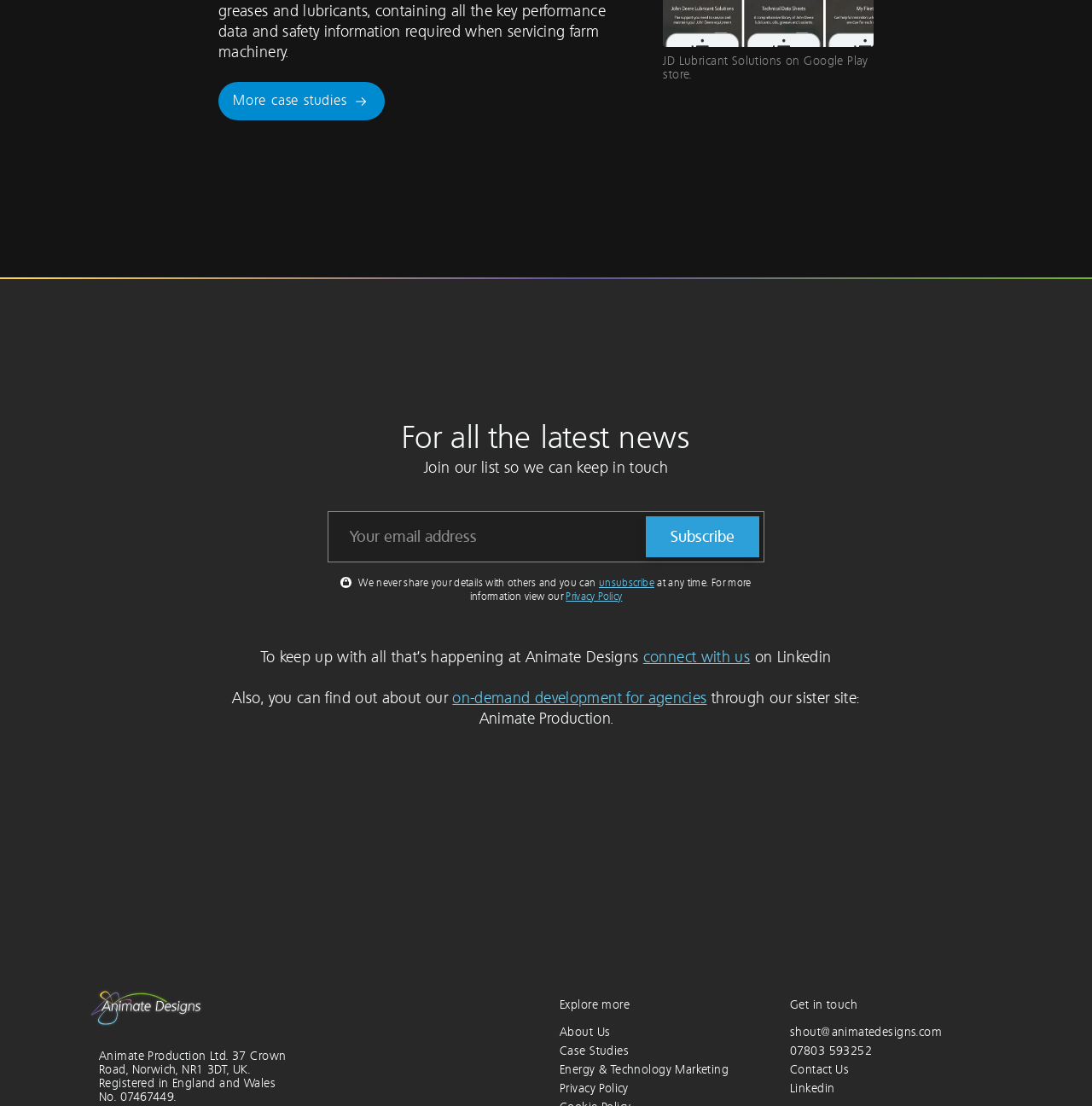What is the phone number to get in touch?
Answer the question with as much detail as possible.

The phone number is provided in the 'Get in touch' section of the webpage, along with other contact options such as email and a contact form.